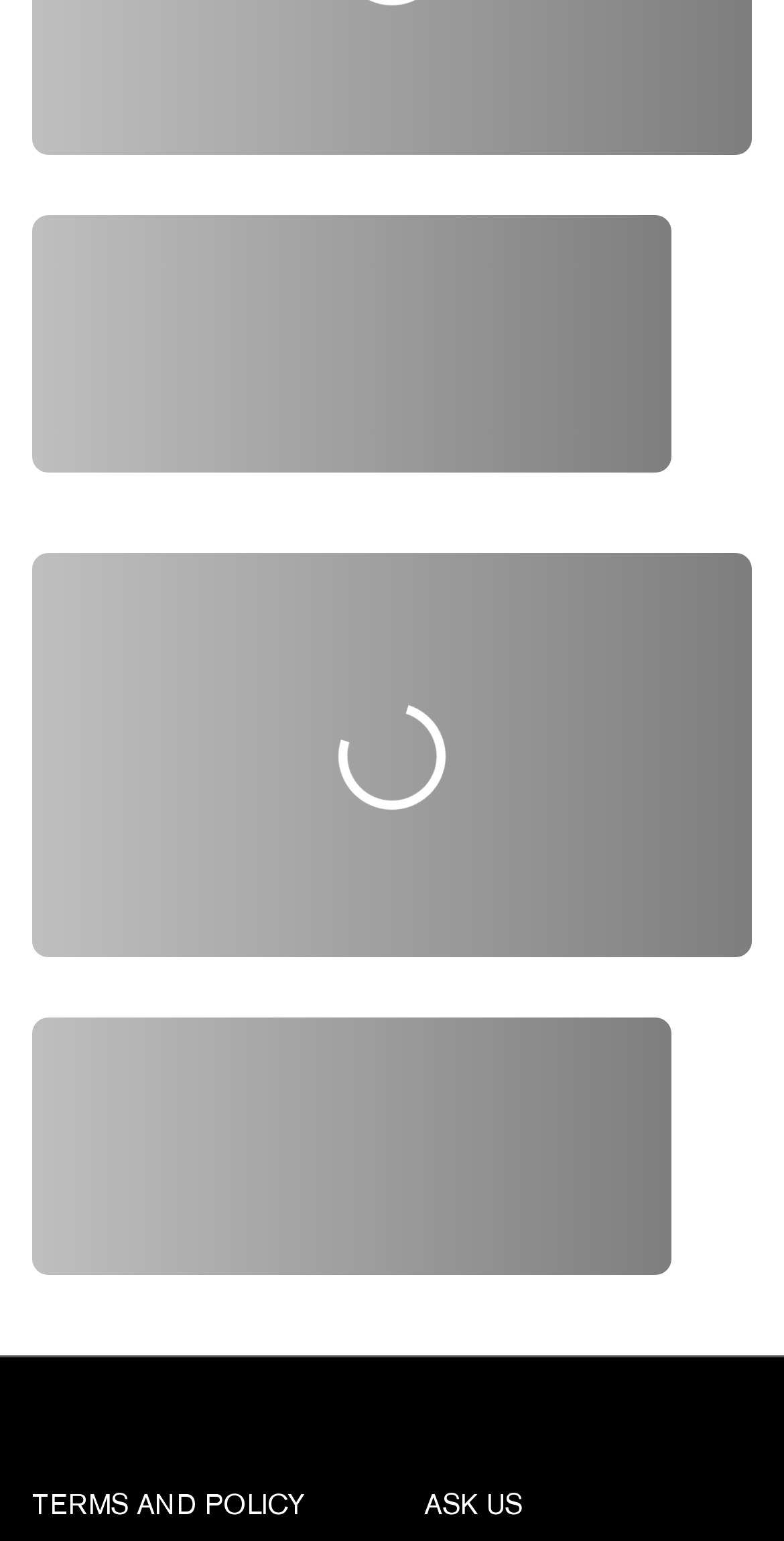Identify the bounding box coordinates for the UI element described as follows: Pitch Your Podcast. Use the format (top-left x, top-left y, bottom-right x, bottom-right y) and ensure all values are floating point numbers between 0 and 1.

[0.541, 0.398, 0.874, 0.425]